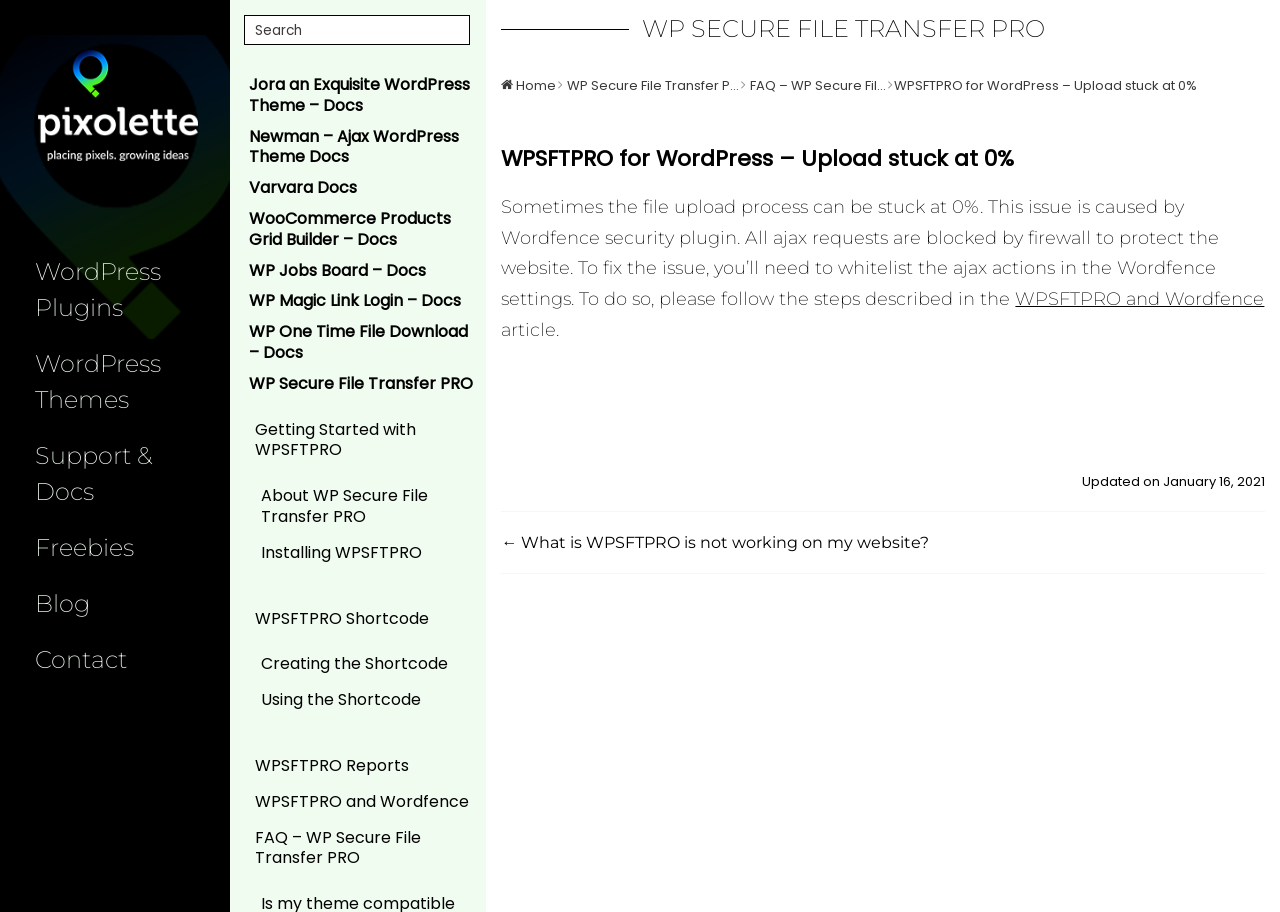What is the name of the WordPress plugin being discussed on the webpage?
Look at the image and provide a short answer using one word or a phrase.

WPSFTPRO